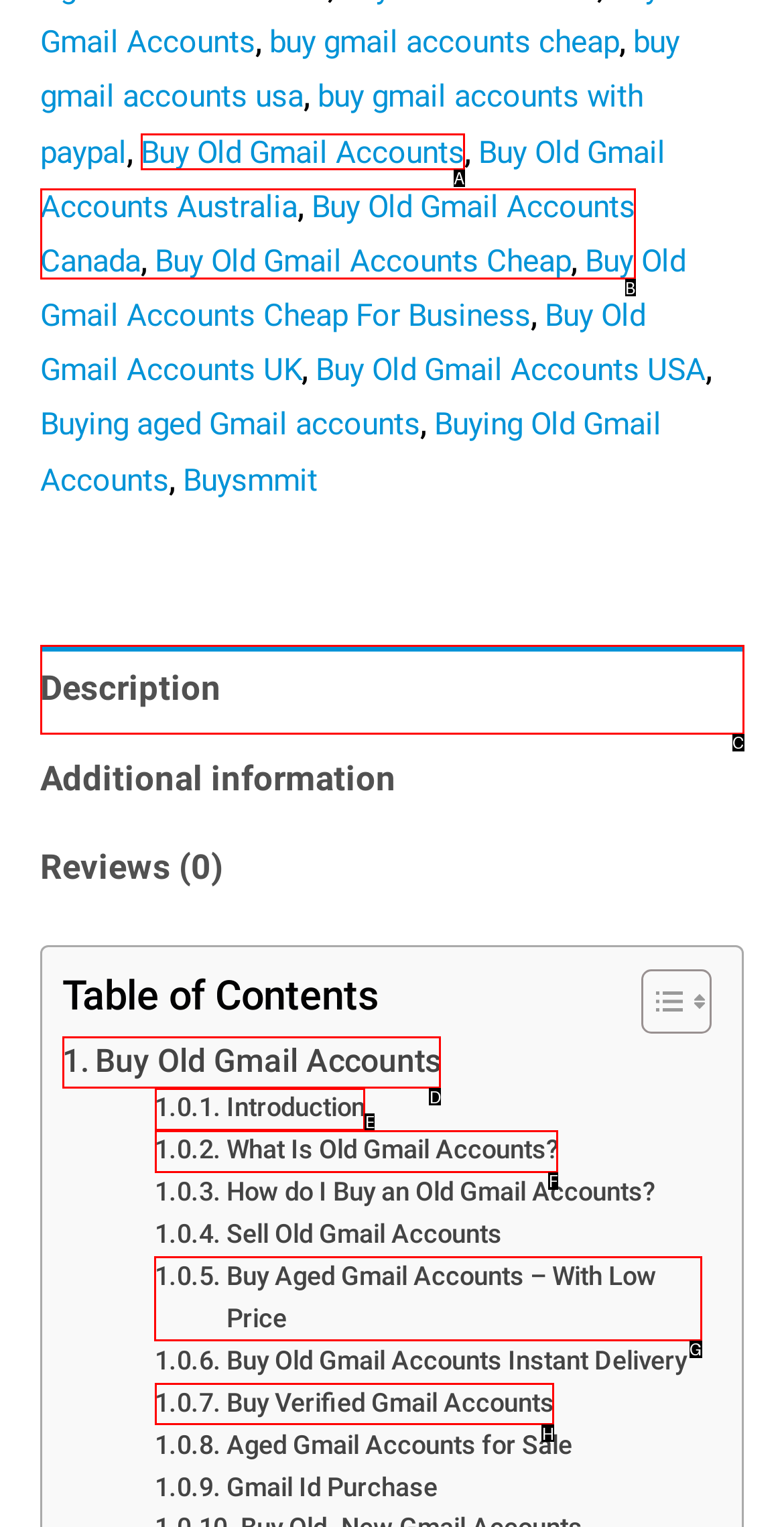Which HTML element should be clicked to complete the following task: view Buy Aged Gmail Accounts – With Low Price?
Answer with the letter corresponding to the correct choice.

G